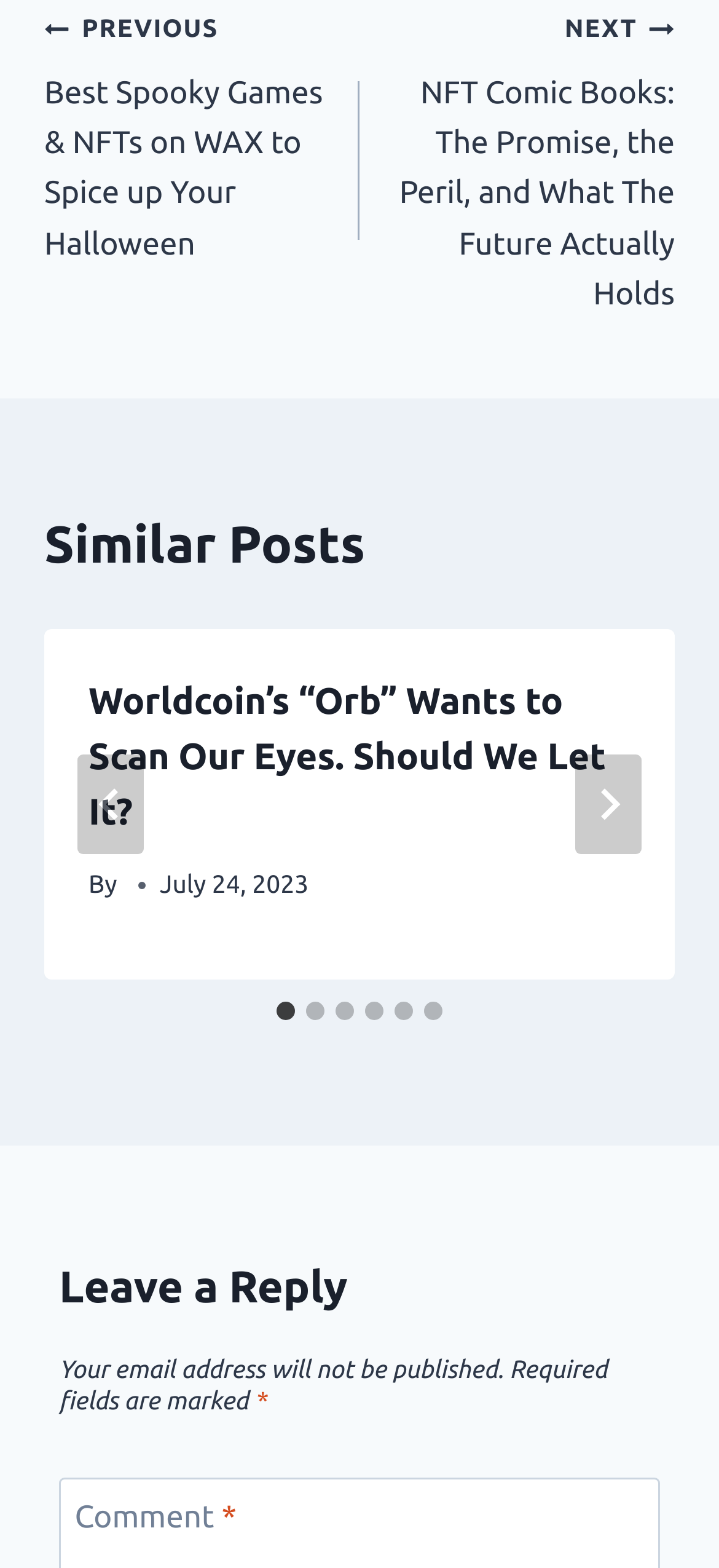Identify the bounding box coordinates of the area you need to click to perform the following instruction: "Go to last slide".

[0.108, 0.481, 0.2, 0.545]